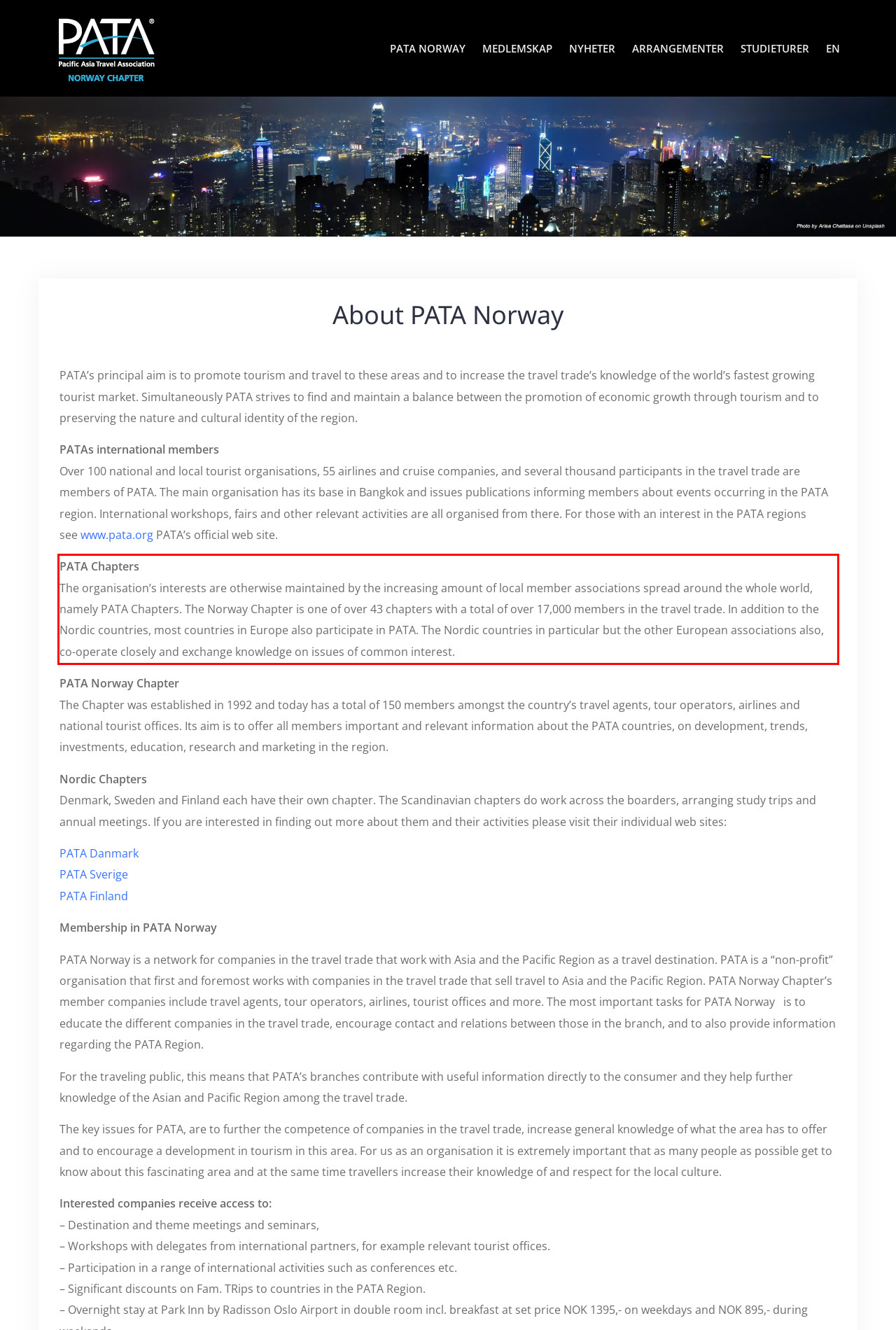You are presented with a webpage screenshot featuring a red bounding box. Perform OCR on the text inside the red bounding box and extract the content.

PATA Chapters The organisation’s interests are otherwise maintained by the increasing amount of local member associations spread around the whole world, namely PATA Chapters. The Norway Chapter is one of over 43 chapters with a total of over 17,000 members in the travel trade. In addition to the Nordic countries, most countries in Europe also participate in PATA. The Nordic countries in particular but the other European associations also, co-operate closely and exchange knowledge on issues of common interest.